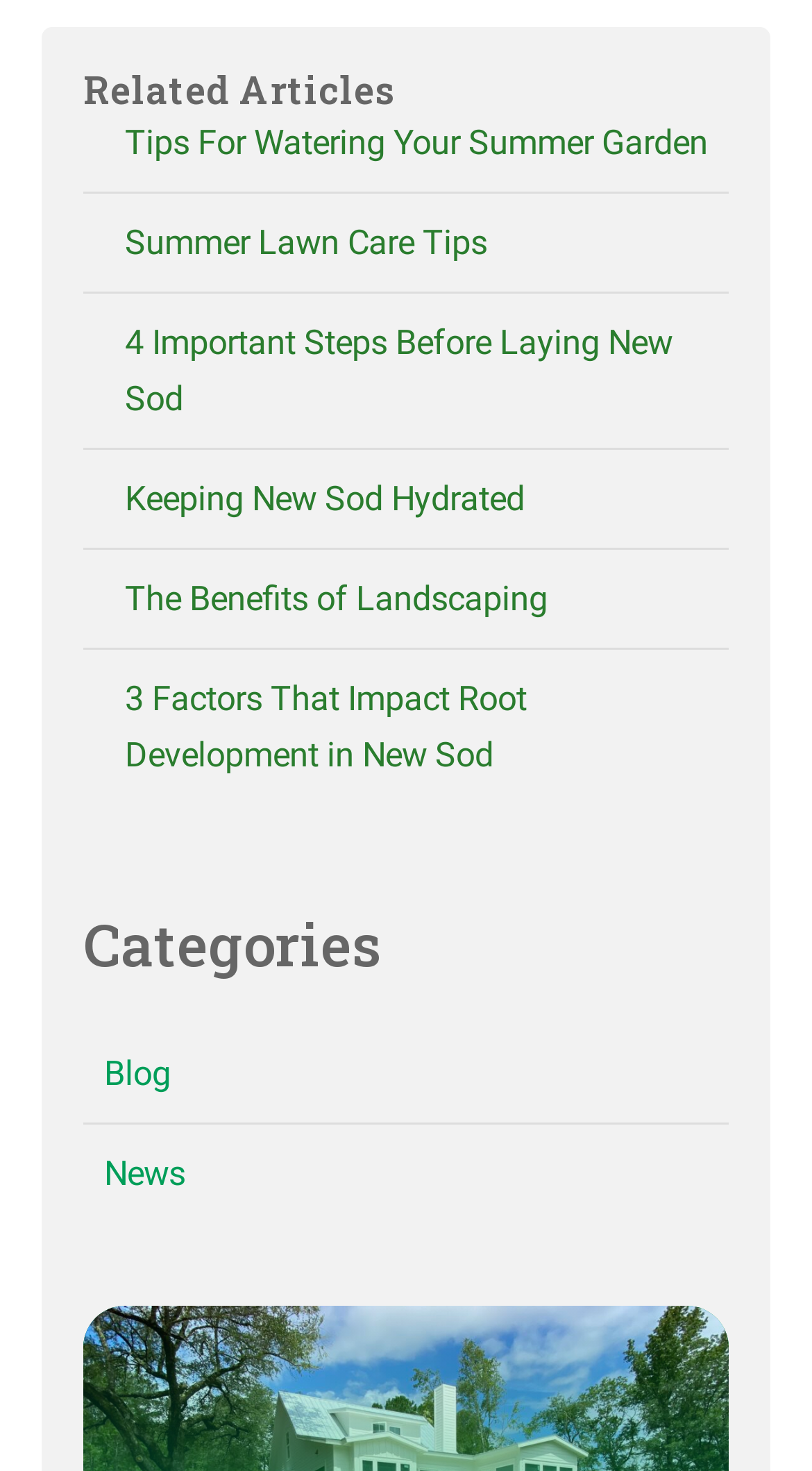Identify the bounding box coordinates of the section to be clicked to complete the task described by the following instruction: "read news". The coordinates should be four float numbers between 0 and 1, formatted as [left, top, right, bottom].

[0.103, 0.771, 0.254, 0.826]